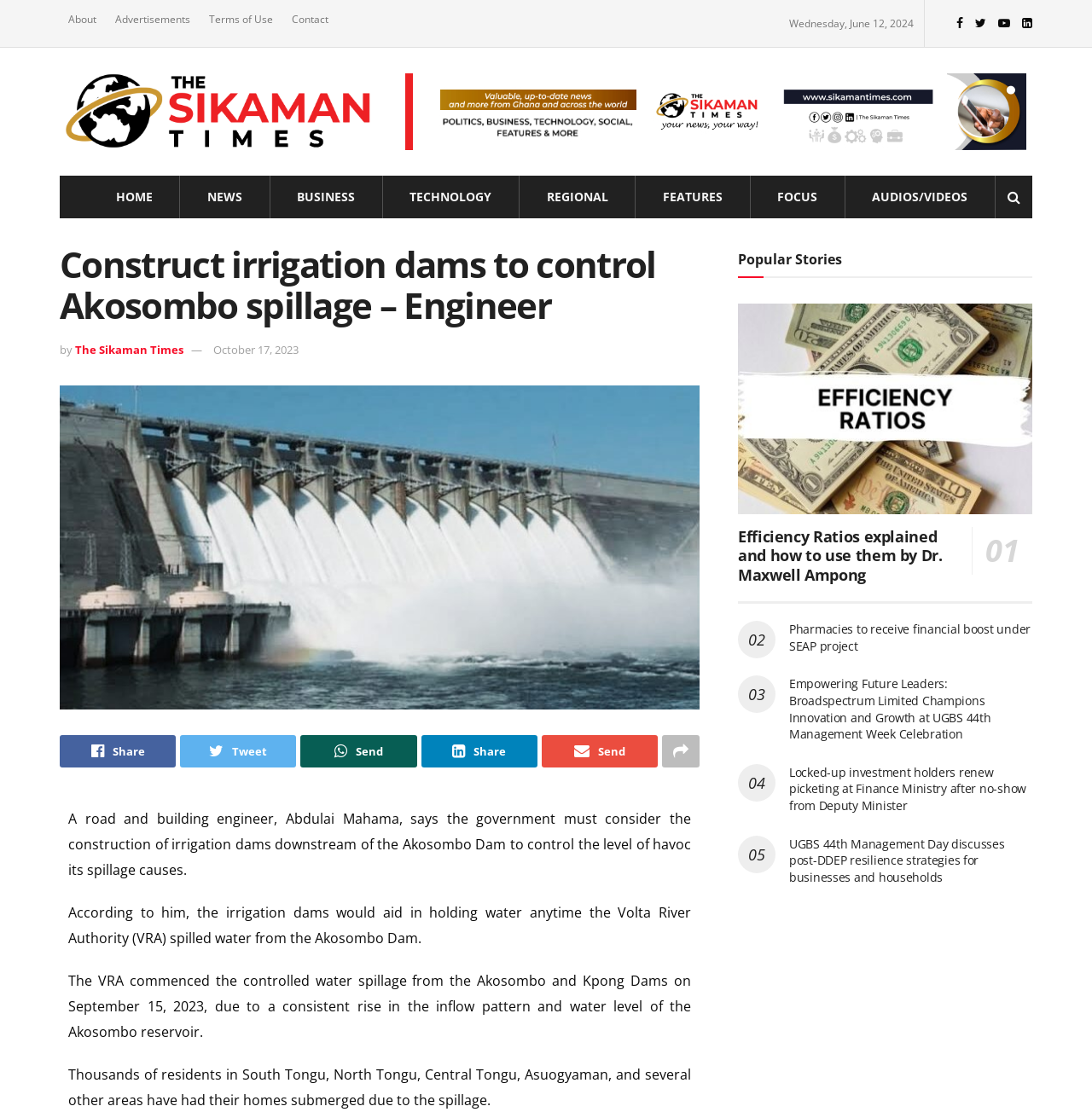Provide the bounding box coordinates of the UI element this sentence describes: "Tweet 0".

[0.723, 0.644, 0.77, 0.678]